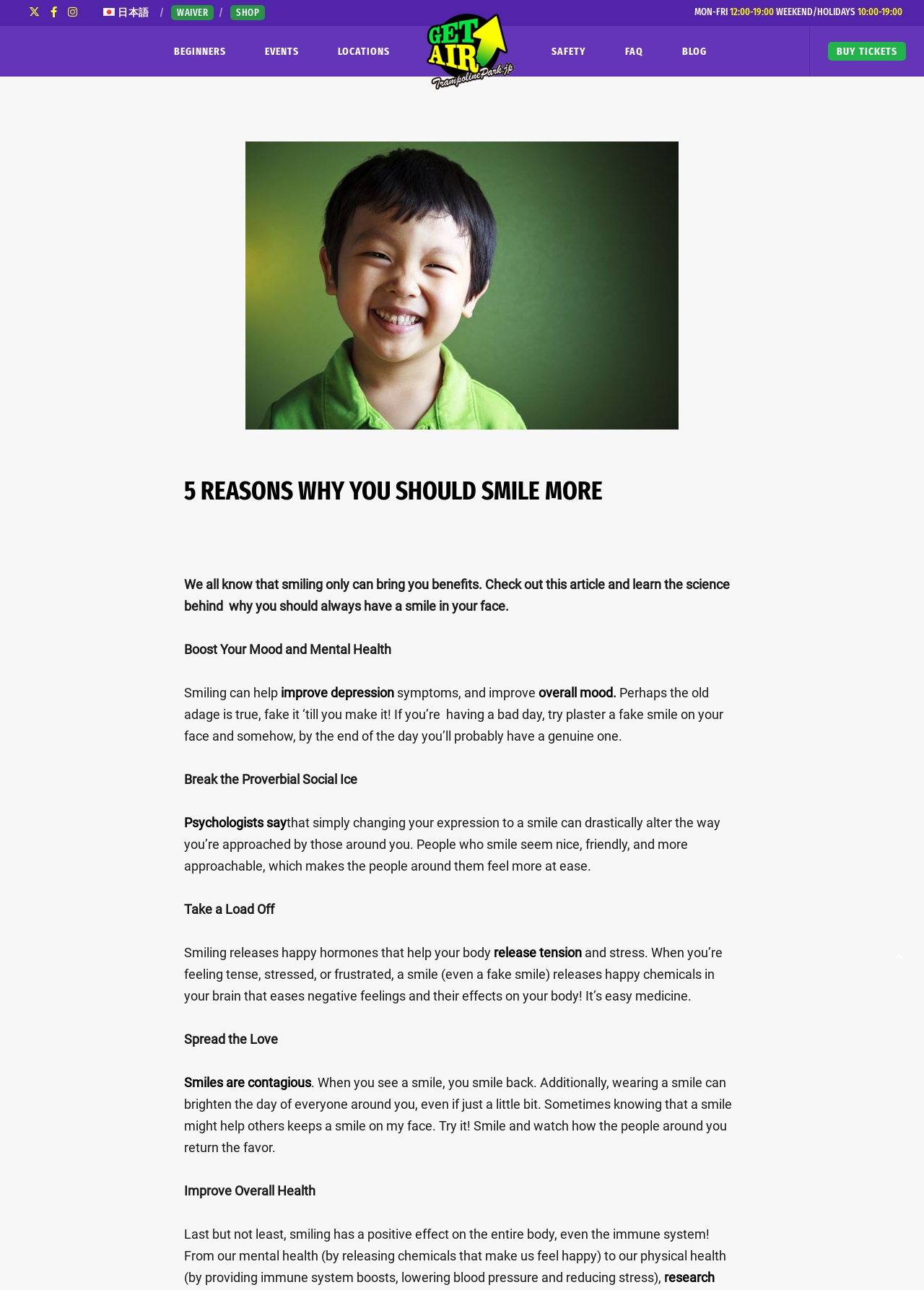What is the benefit of smiling on mental health?
Give a detailed response to the question by analyzing the screenshot.

I found the benefit of smiling on mental health by reading the article on the webpage. The article mentions that smiling can help improve depression symptoms, and improve overall mood. This information is presented in a static text element that says 'Smiling can help improve depression symptoms, and improve overall mood'.